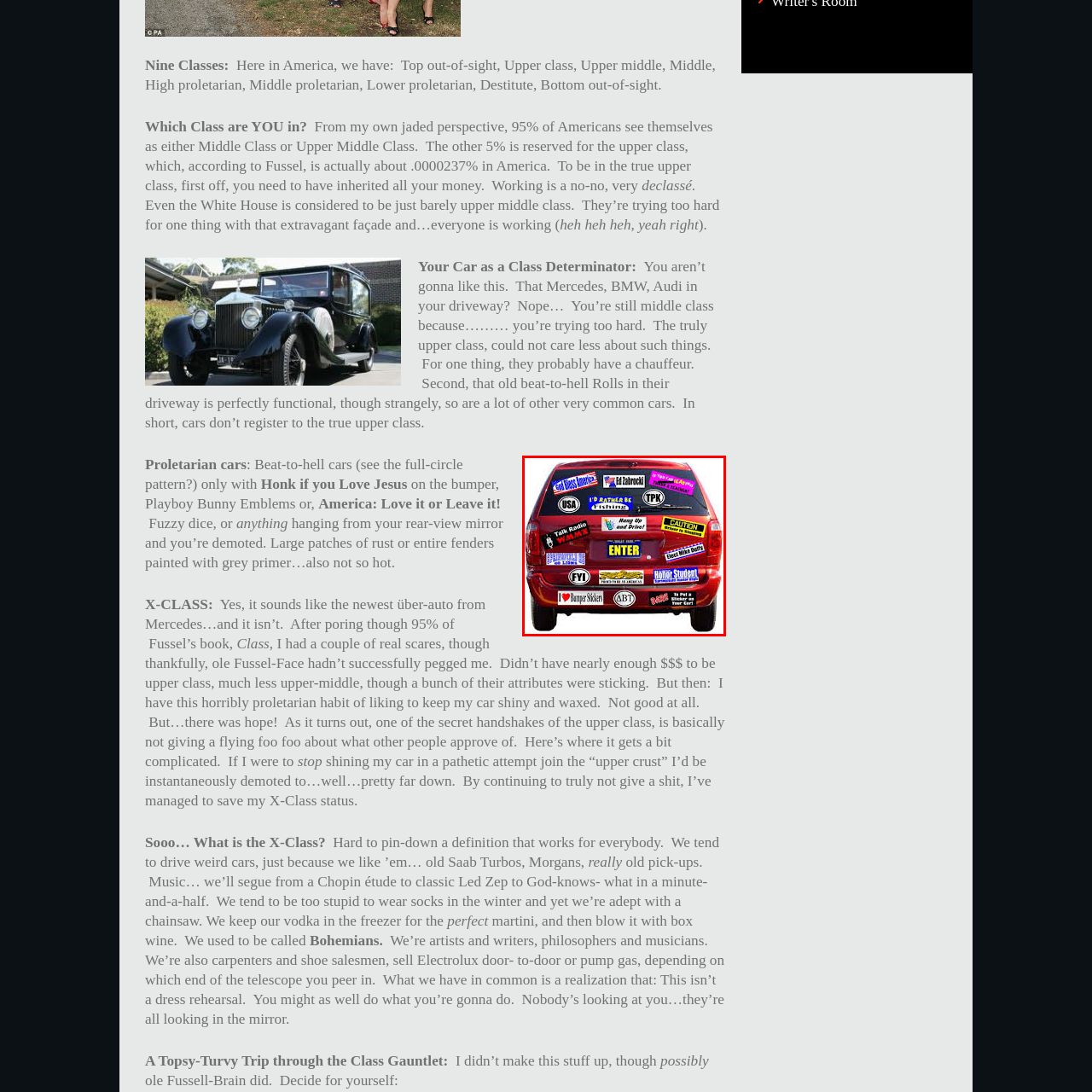What is the purpose of the bumper stickers?
Check the image enclosed by the red bounding box and reply to the question using a single word or phrase.

Creative expression and self-identity